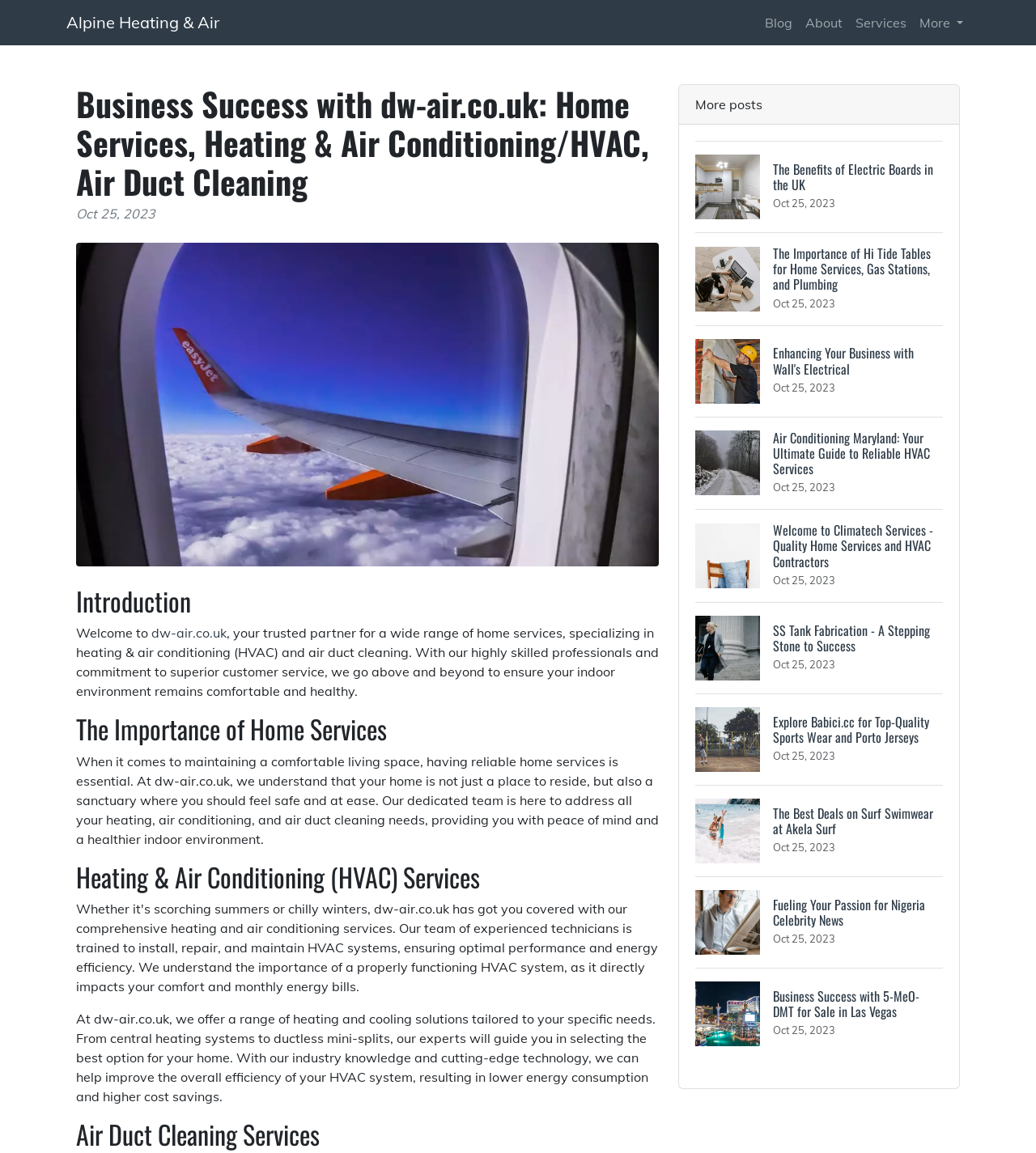Given the element description: "Alpine Heating & Air", predict the bounding box coordinates of the UI element it refers to, using four float numbers between 0 and 1, i.e., [left, top, right, bottom].

[0.064, 0.006, 0.212, 0.034]